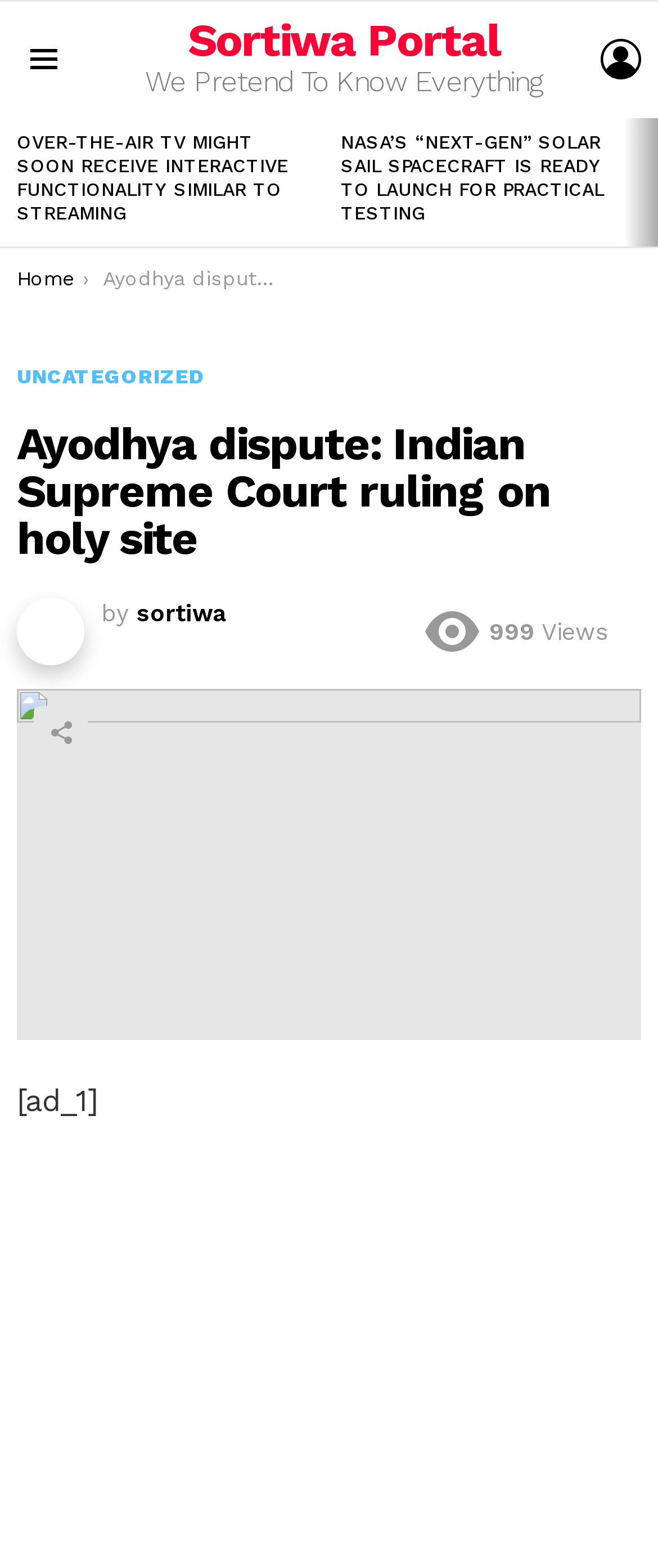Determine the bounding box coordinates of the clickable element to complete this instruction: "Read the latest story about OVER-THE-AIR TV". Provide the coordinates in the format of four float numbers between 0 and 1, [left, top, right, bottom].

[0.026, 0.084, 0.438, 0.143]